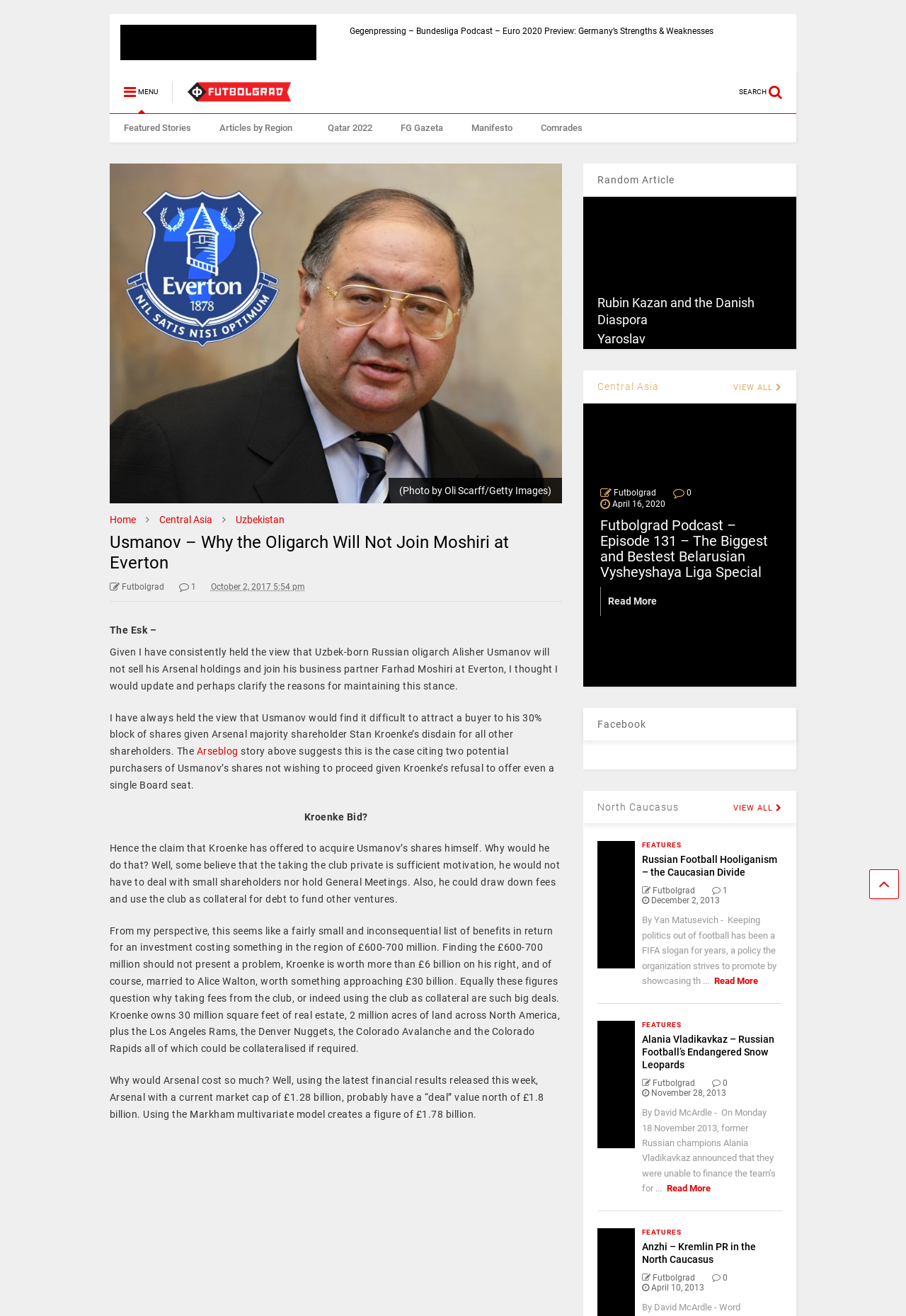How many articles are listed under 'Random Article'?
Respond with a short answer, either a single word or a phrase, based on the image.

5